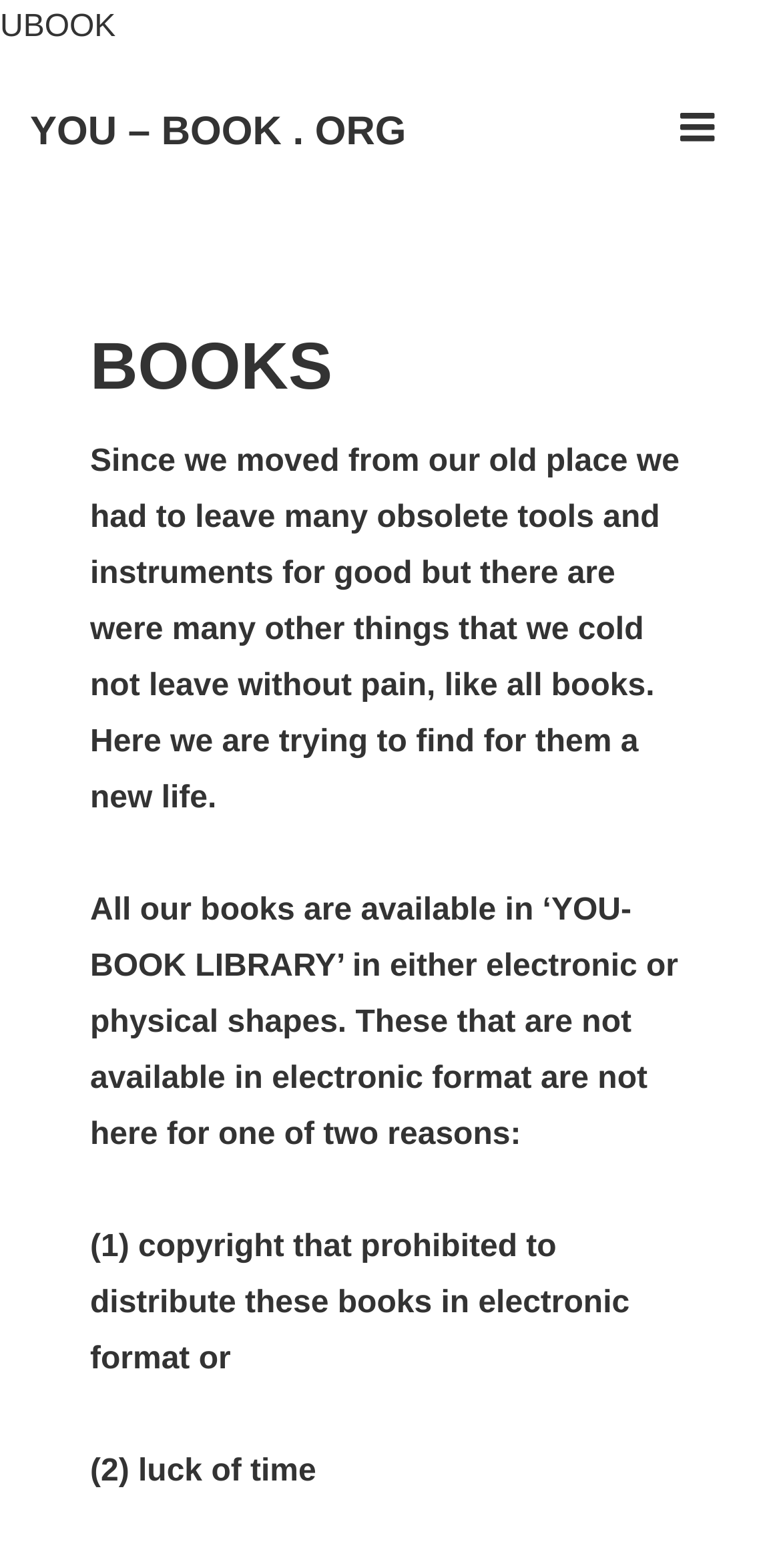Determine the bounding box coordinates for the UI element with the following description: "Menu". The coordinates should be four float numbers between 0 and 1, represented as [left, top, right, bottom].

[0.831, 0.054, 0.956, 0.116]